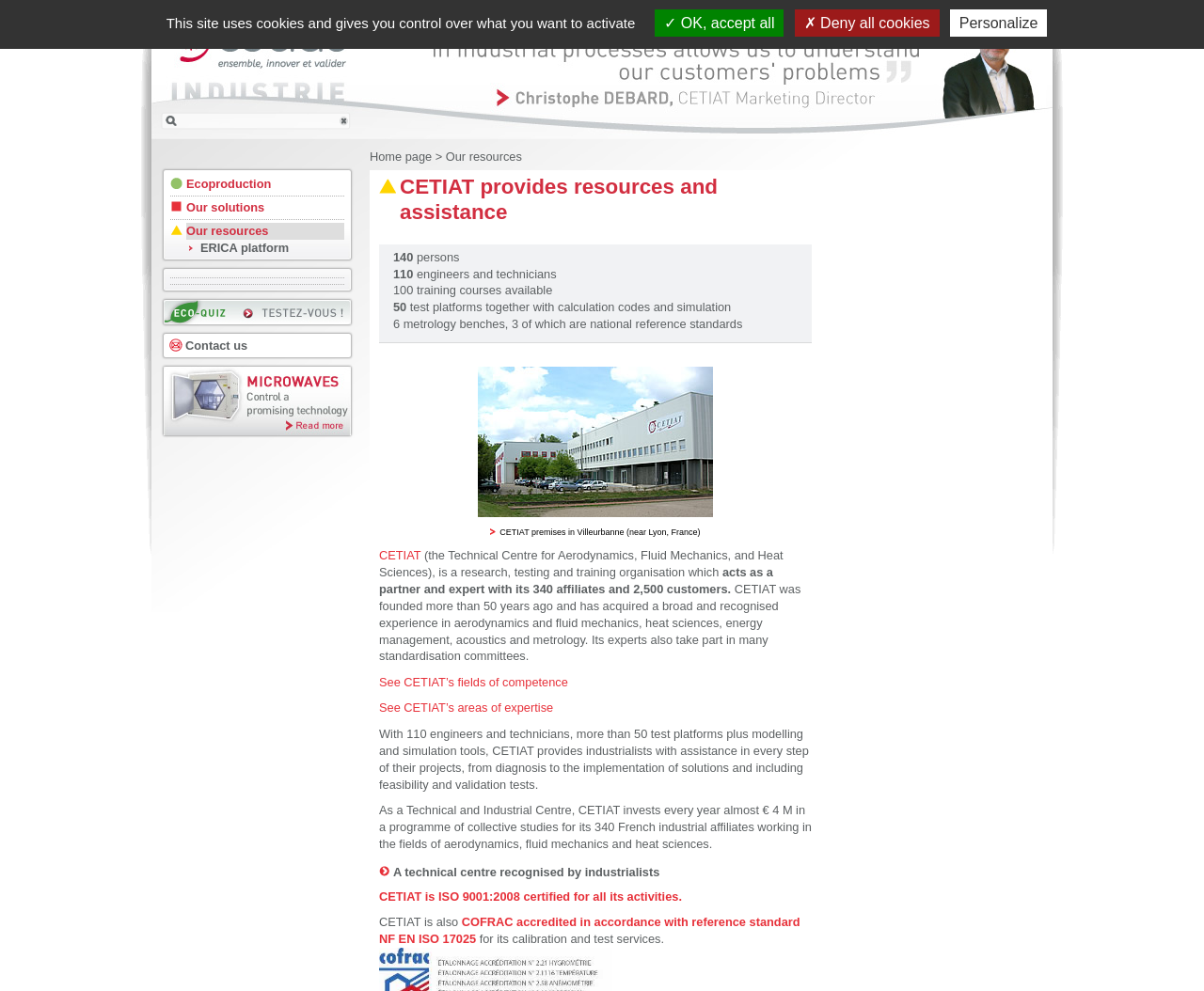Locate the bounding box coordinates of the element that needs to be clicked to carry out the instruction: "Learn about ecoproduction". The coordinates should be given as four float numbers ranging from 0 to 1, i.e., [left, top, right, bottom].

[0.155, 0.177, 0.286, 0.194]